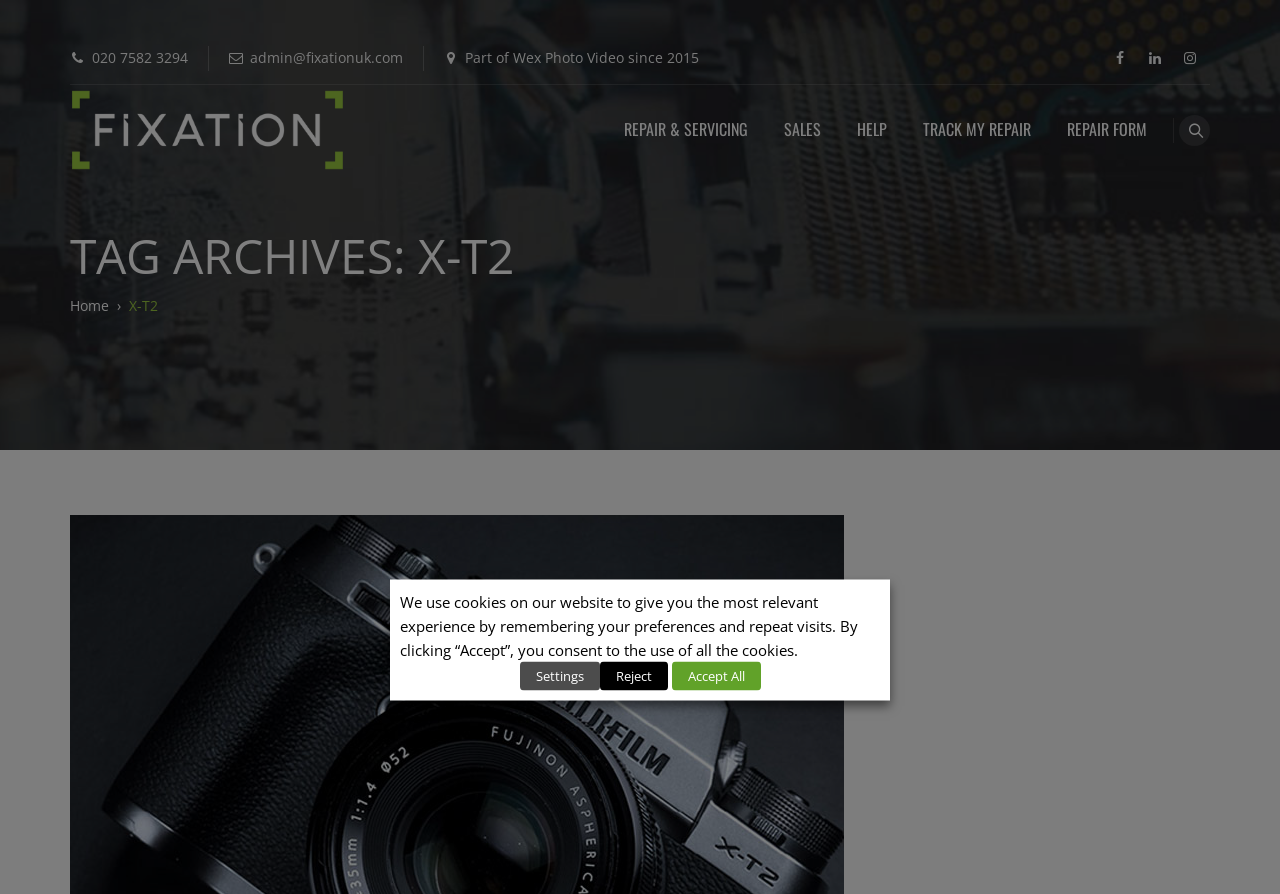Using the webpage screenshot, locate the HTML element that fits the following description and provide its bounding box: "REPAIR & SERVICING".

[0.456, 0.089, 0.581, 0.2]